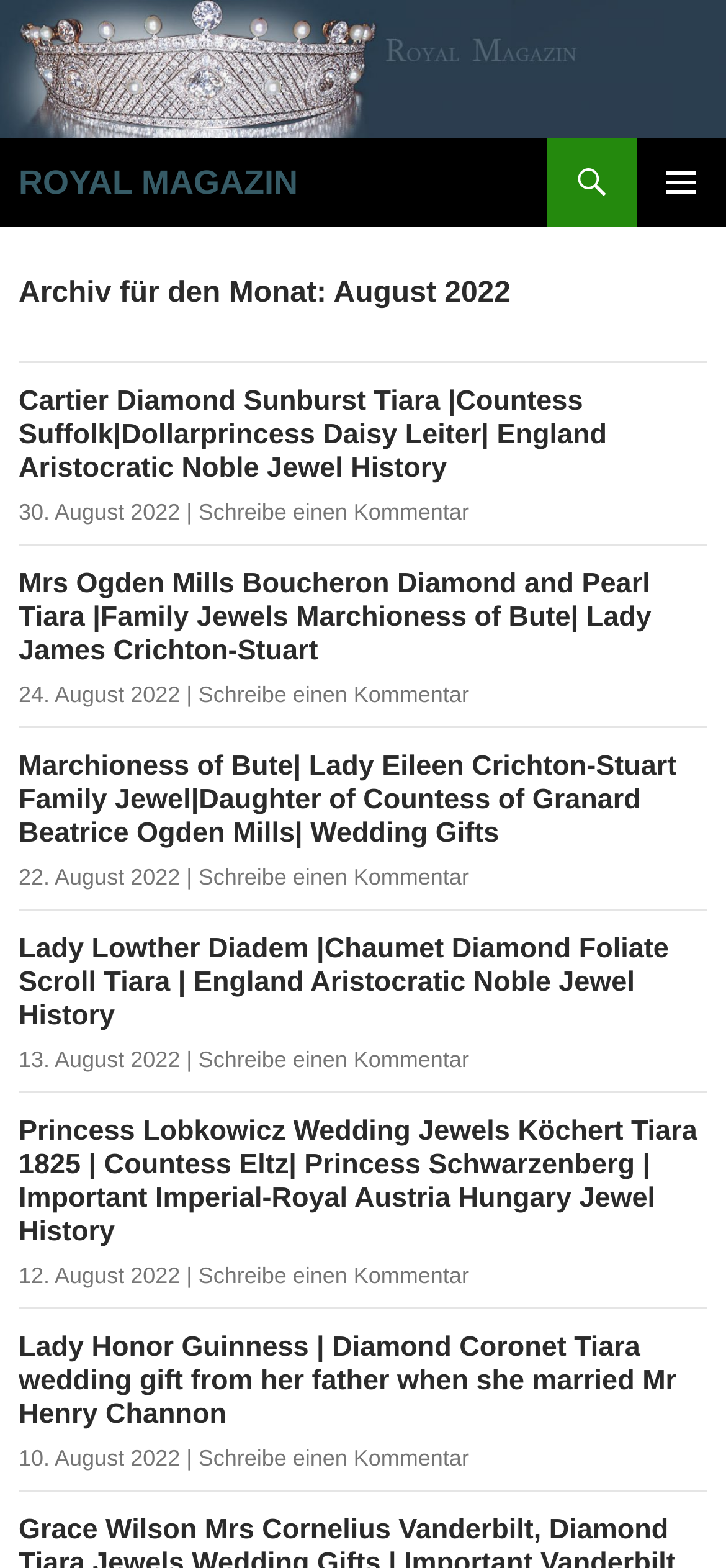Please specify the bounding box coordinates of the region to click in order to perform the following instruction: "go to the 'Contact Us' page".

None